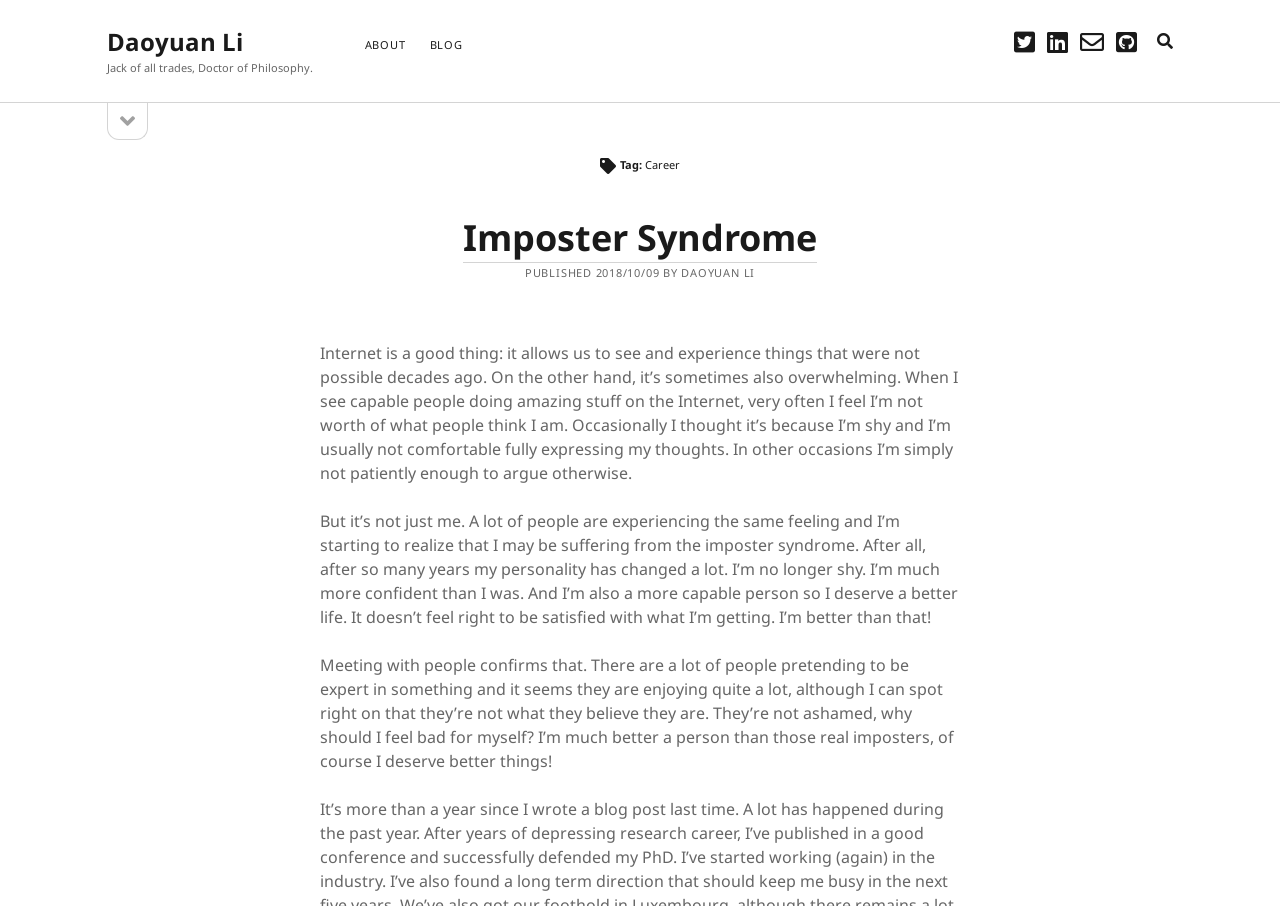Please provide the bounding box coordinates for the element that needs to be clicked to perform the following instruction: "Click on the 'ABOUT' link". The coordinates should be given as four float numbers between 0 and 1, i.e., [left, top, right, bottom].

[0.285, 0.041, 0.317, 0.06]